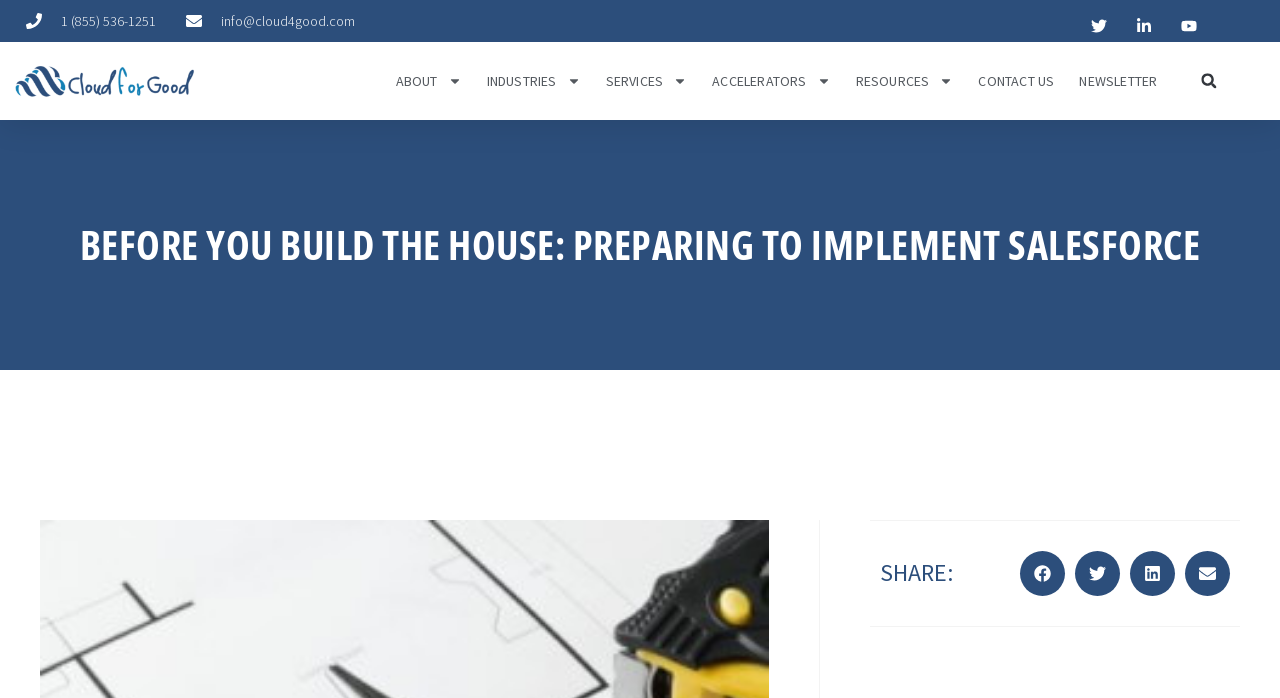Can you find and provide the title of the webpage?

BEFORE YOU BUILD THE HOUSE: PREPARING TO IMPLEMENT SALESFORCE